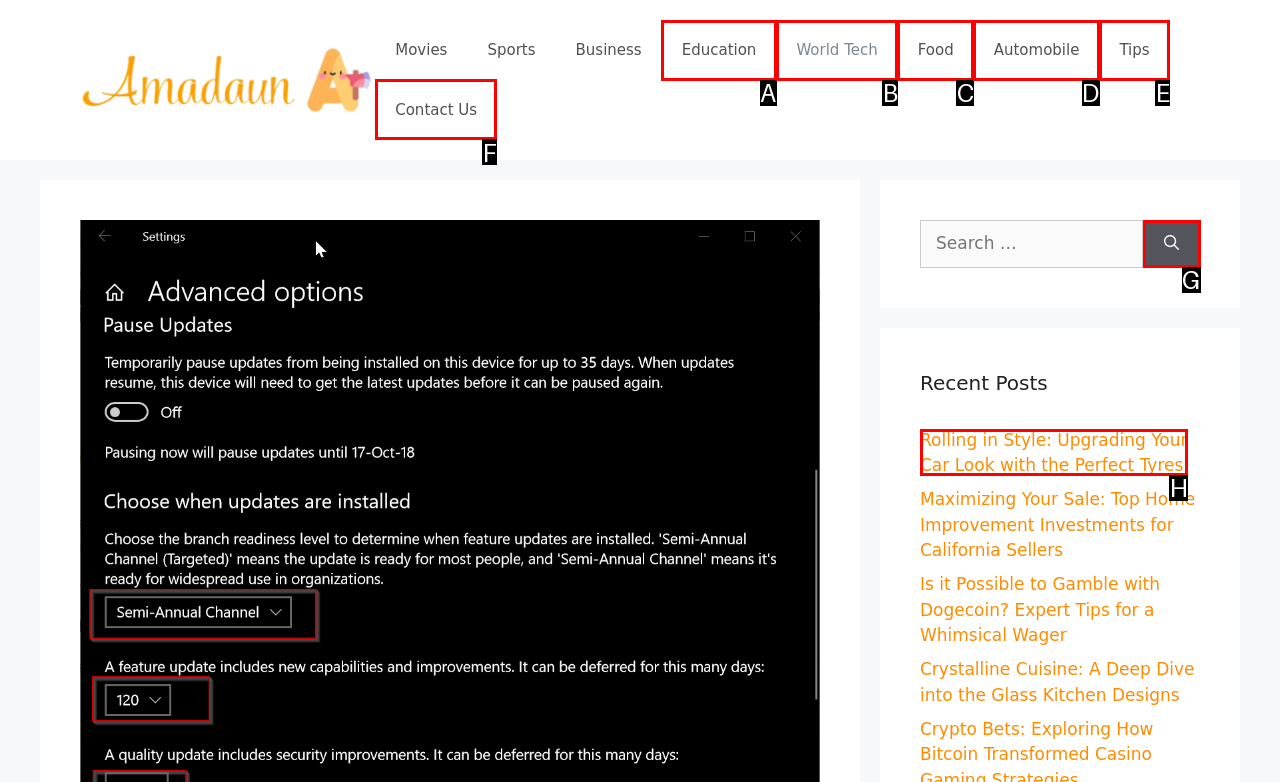Point out the HTML element I should click to achieve the following task: Contact us Provide the letter of the selected option from the choices.

F